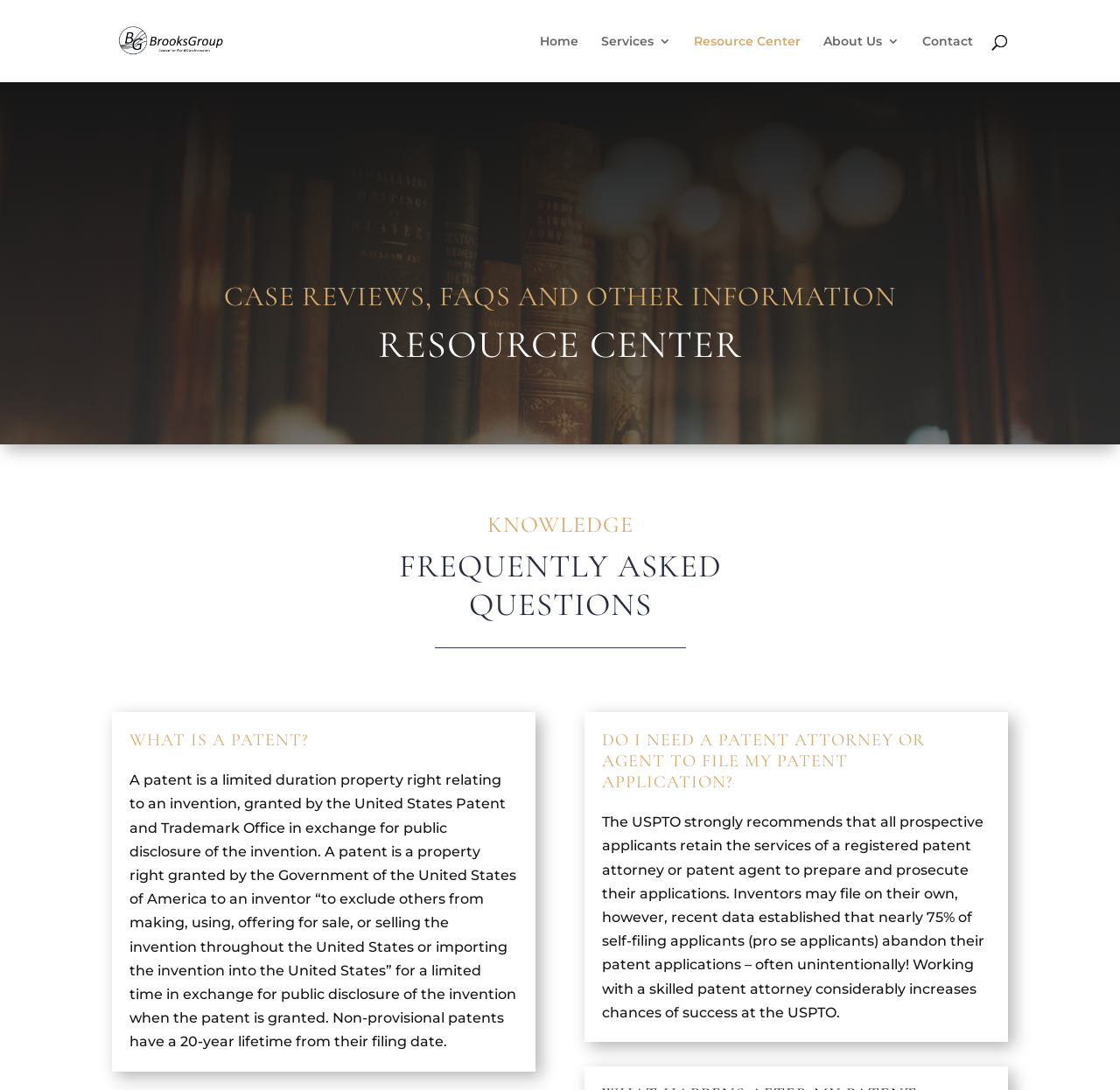Give a concise answer using one word or a phrase to the following question:
Is it recommended to file a patent application without a patent attorney?

No